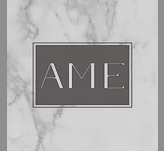Create a detailed narrative of what is happening in the image.

The image features a sleek and modern logo that prominently displays the letters "AME" in a minimalist and elegant style. The background consists of a light marble texture, which adds a touch of sophistication and timelessness to the design. This logo is likely representative of a brand or company associated with luxury, events, or aesthetics, aligning well with themes of elegance and memorable occasions. The overall composition balances contemporary design with a classic feel, making it versatile for various branding purposes.